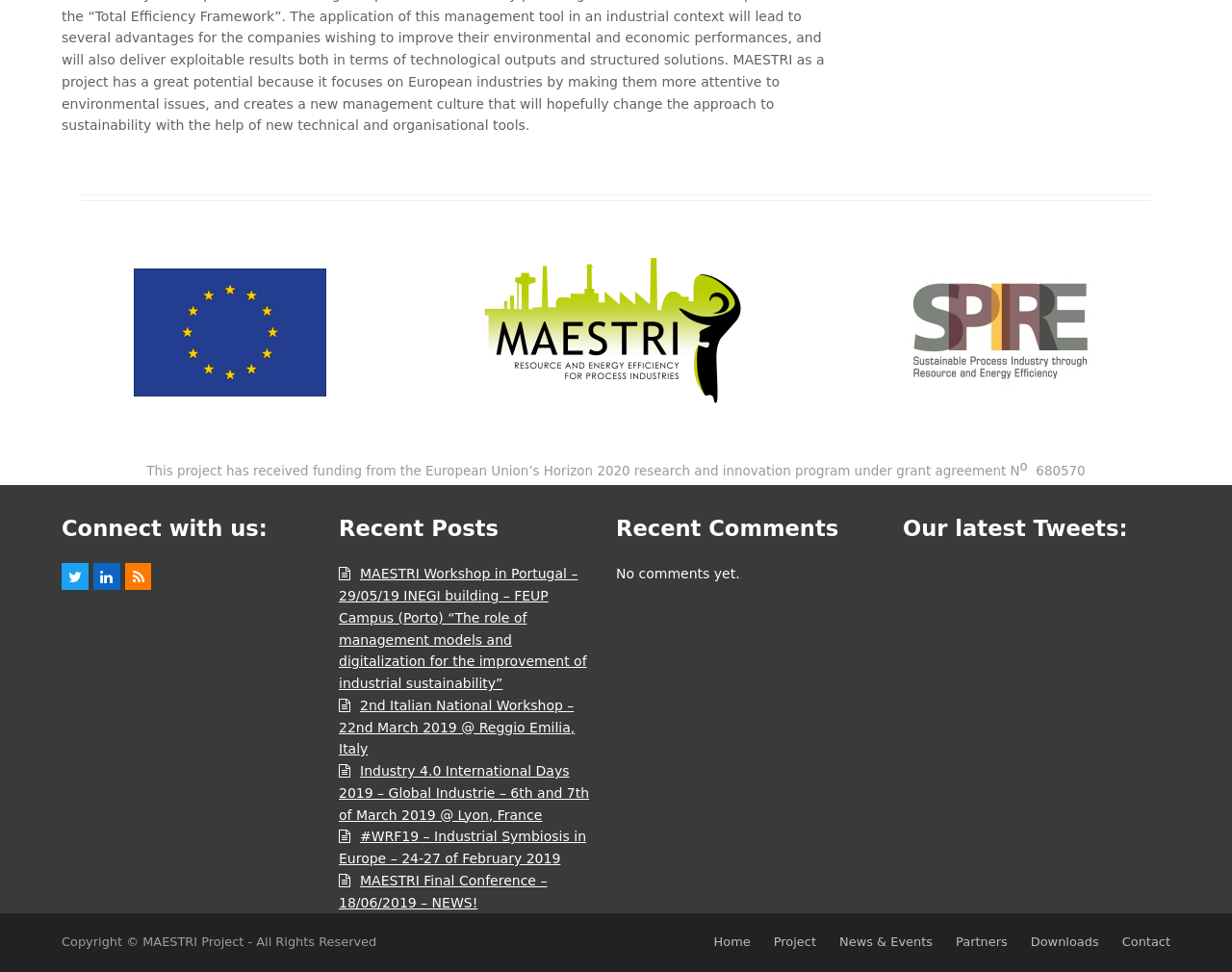What are the social media platforms listed?
Please provide a single word or phrase as your answer based on the screenshot.

Twitter, LinkedIn, RSS